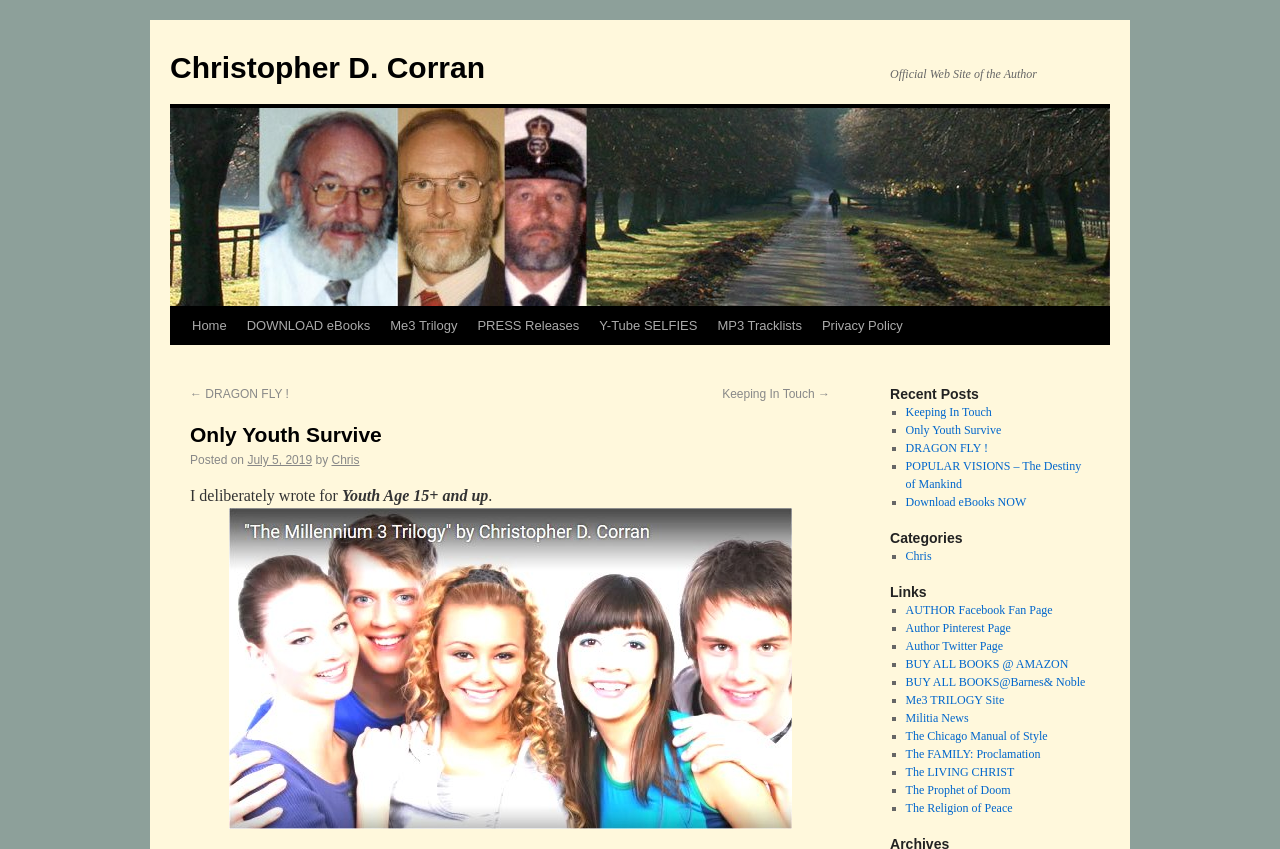Provide the bounding box coordinates of the HTML element this sentence describes: "DOWNLOAD eBooks".

[0.185, 0.362, 0.297, 0.406]